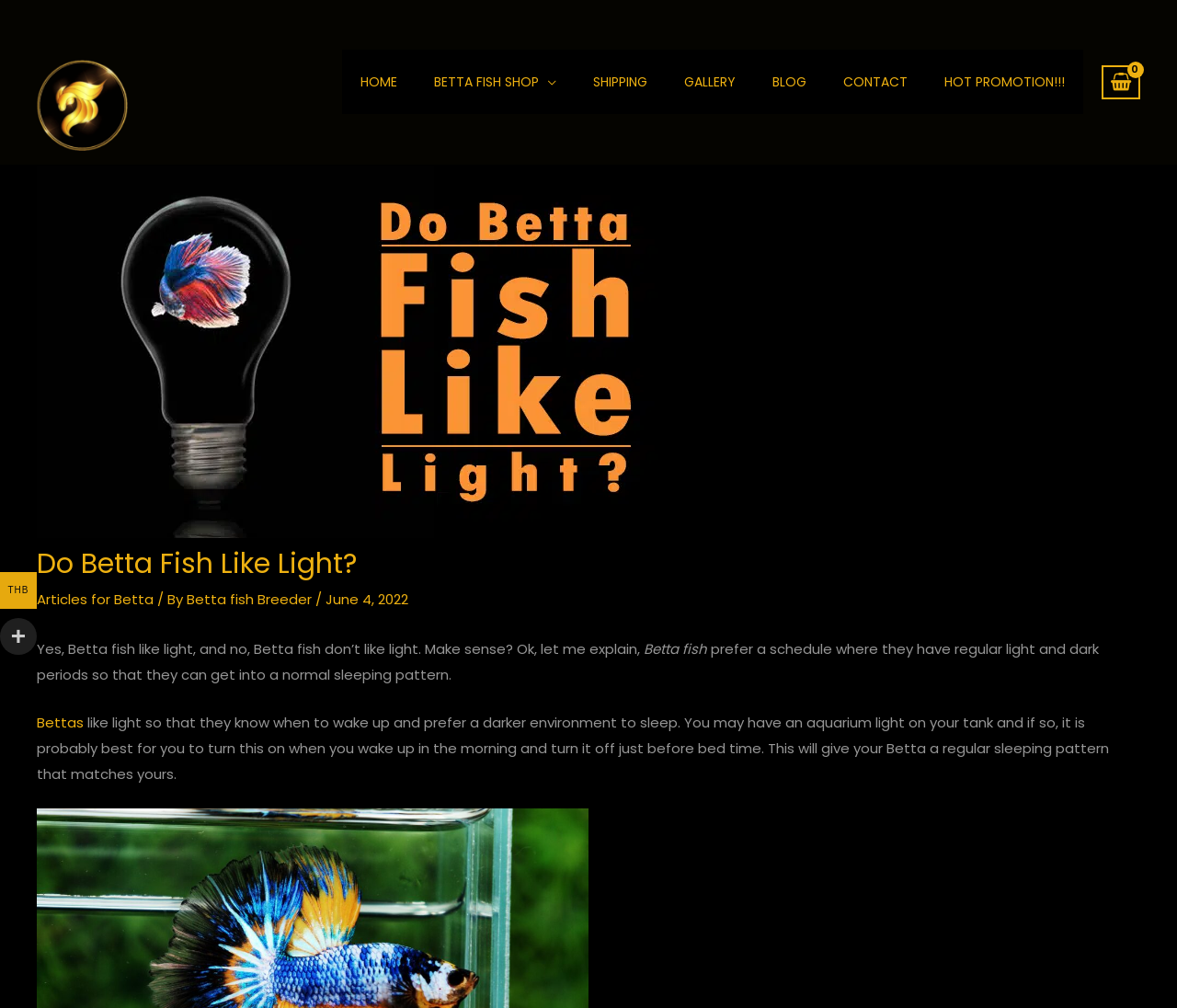Please locate the bounding box coordinates for the element that should be clicked to achieve the following instruction: "view shopping cart". Ensure the coordinates are given as four float numbers between 0 and 1, i.e., [left, top, right, bottom].

[0.936, 0.064, 0.969, 0.099]